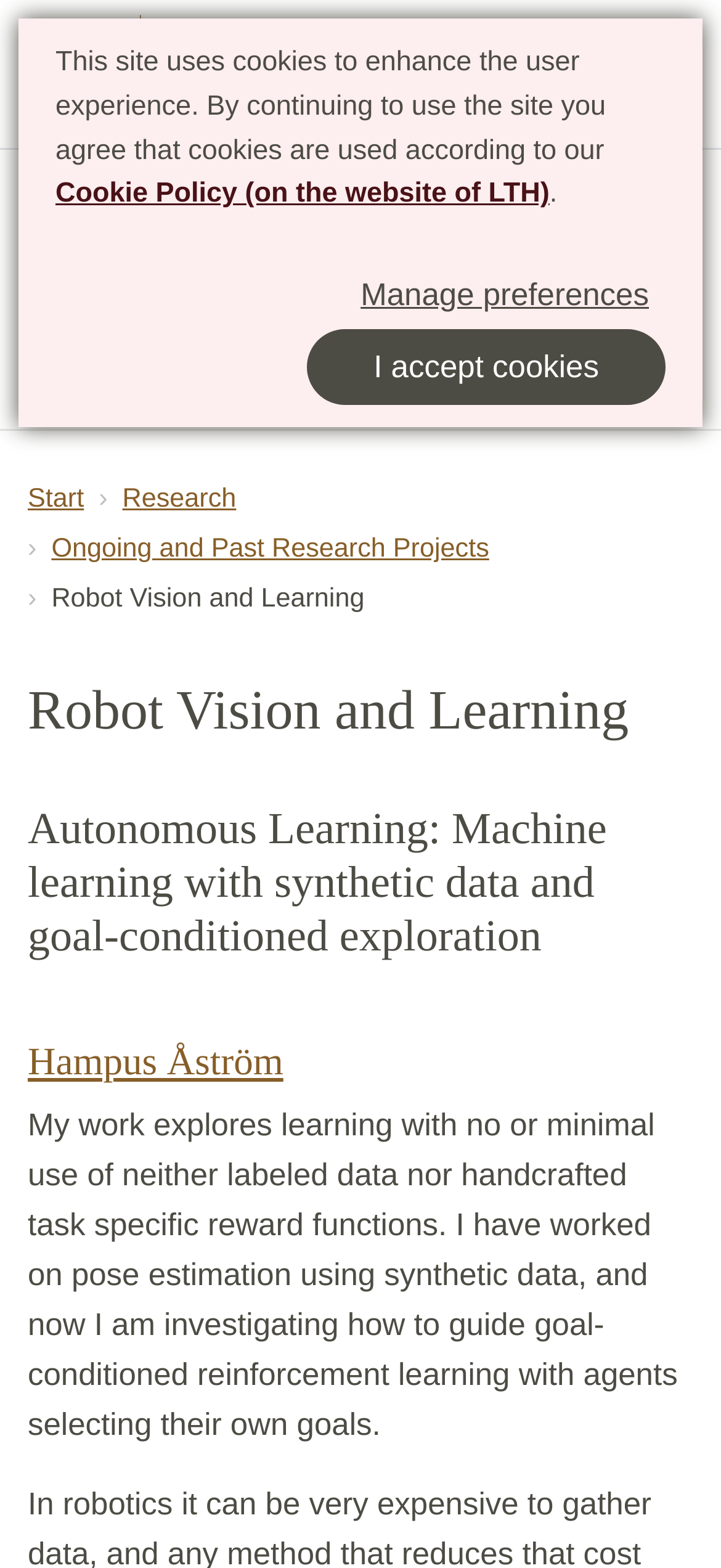Locate the bounding box of the UI element with the following description: "LTH, Faculty of Engineering".

[0.038, 0.177, 0.576, 0.199]